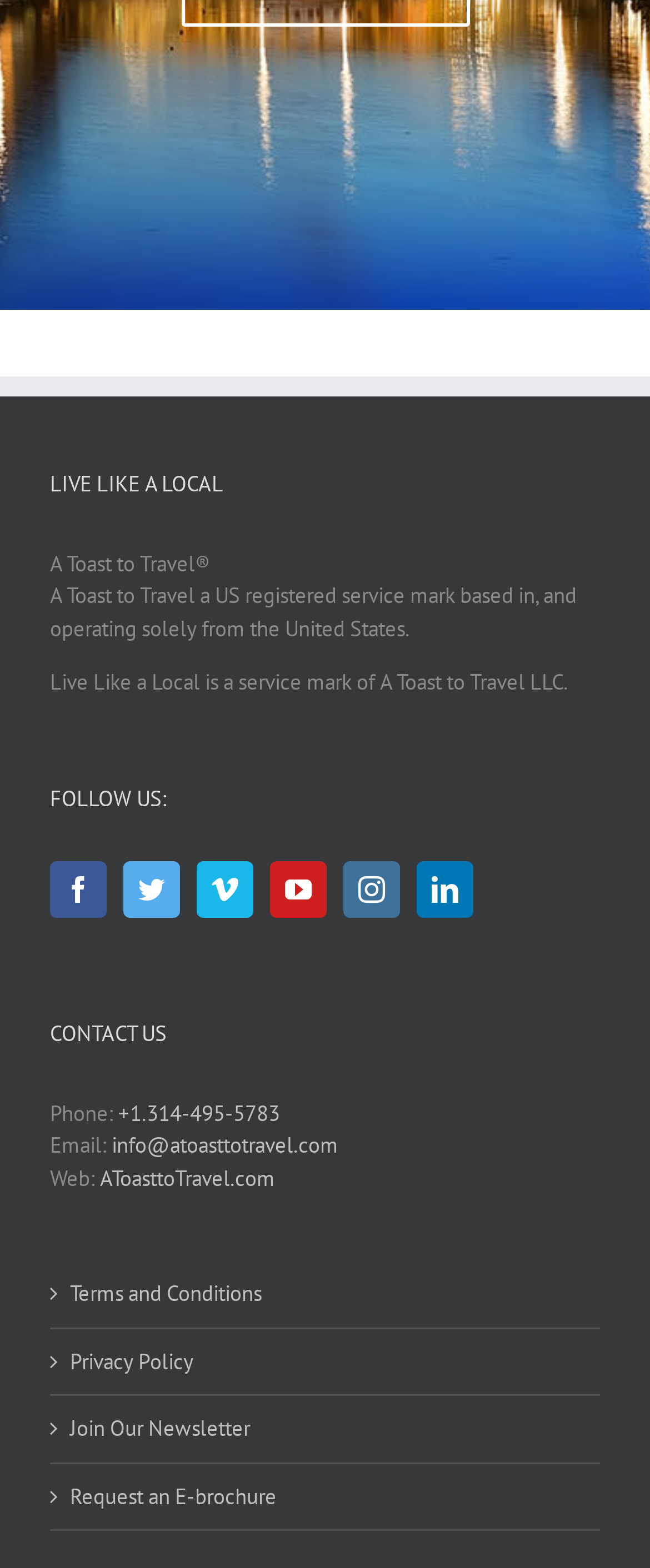Indicate the bounding box coordinates of the element that needs to be clicked to satisfy the following instruction: "Join our newsletter". The coordinates should be four float numbers between 0 and 1, i.e., [left, top, right, bottom].

[0.108, 0.901, 0.897, 0.922]